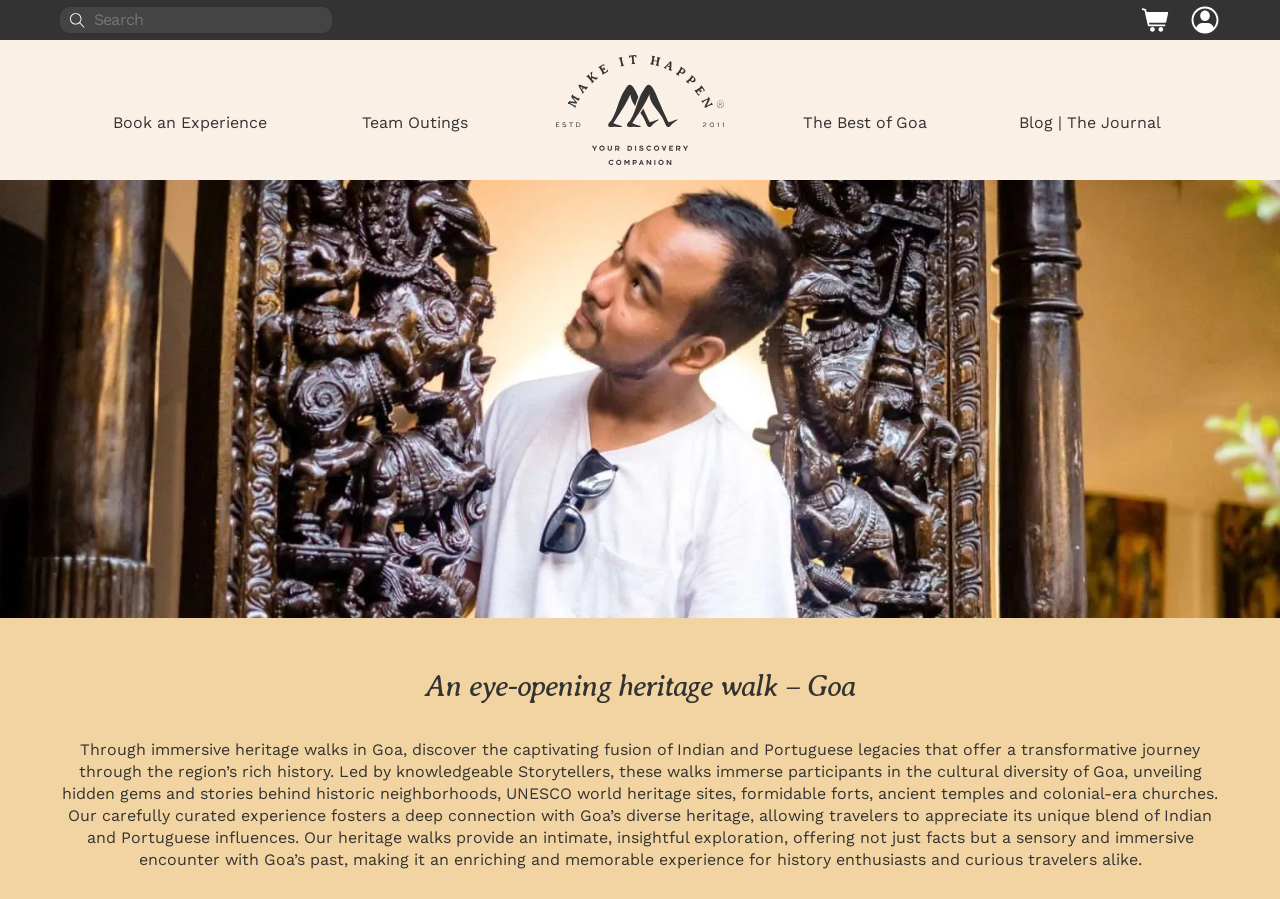Provide a one-word or short-phrase response to the question:
What is the format of the heritage walk?

Guided walk